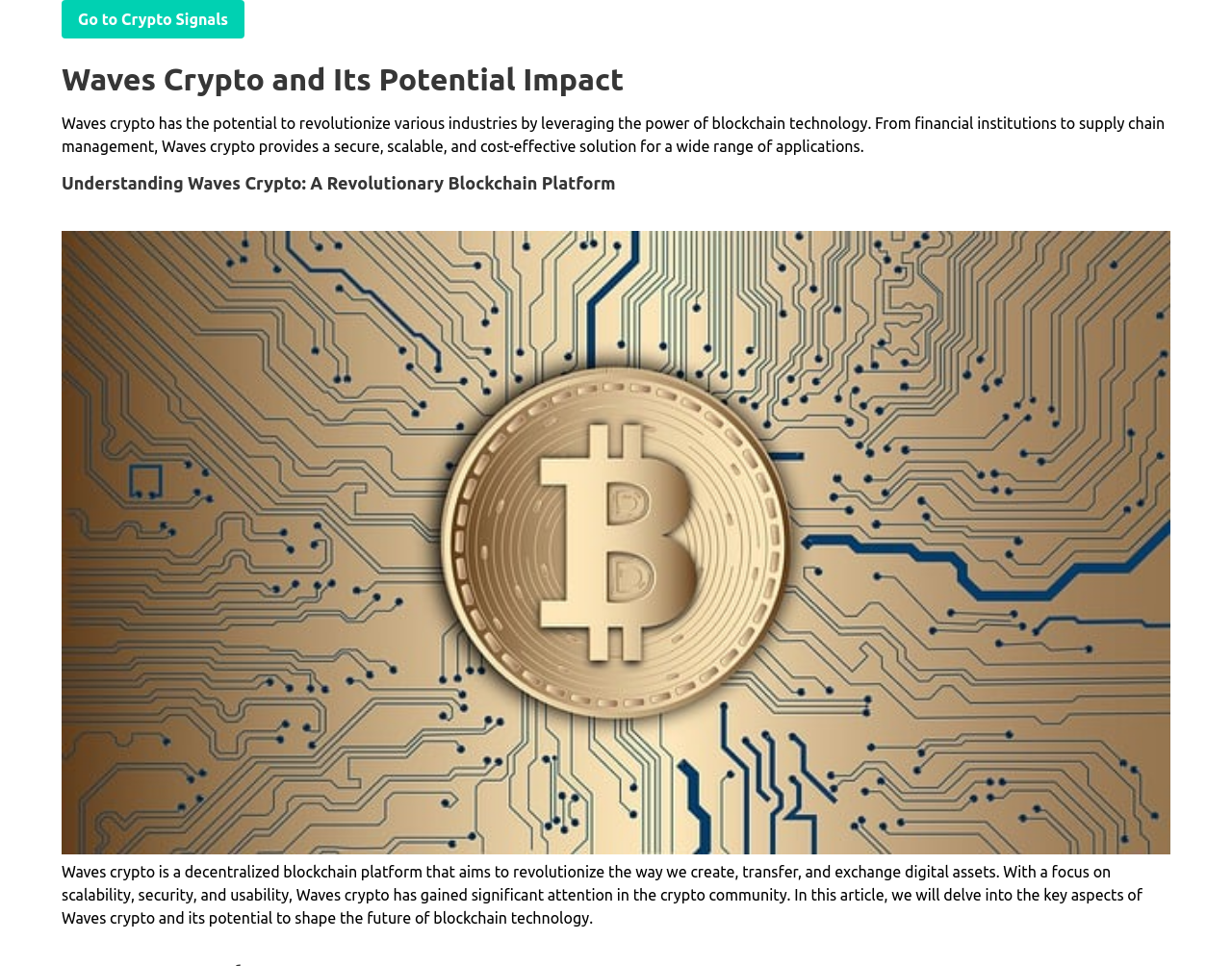Locate the primary headline on the webpage and provide its text.

Waves Crypto and Its Potential Impact